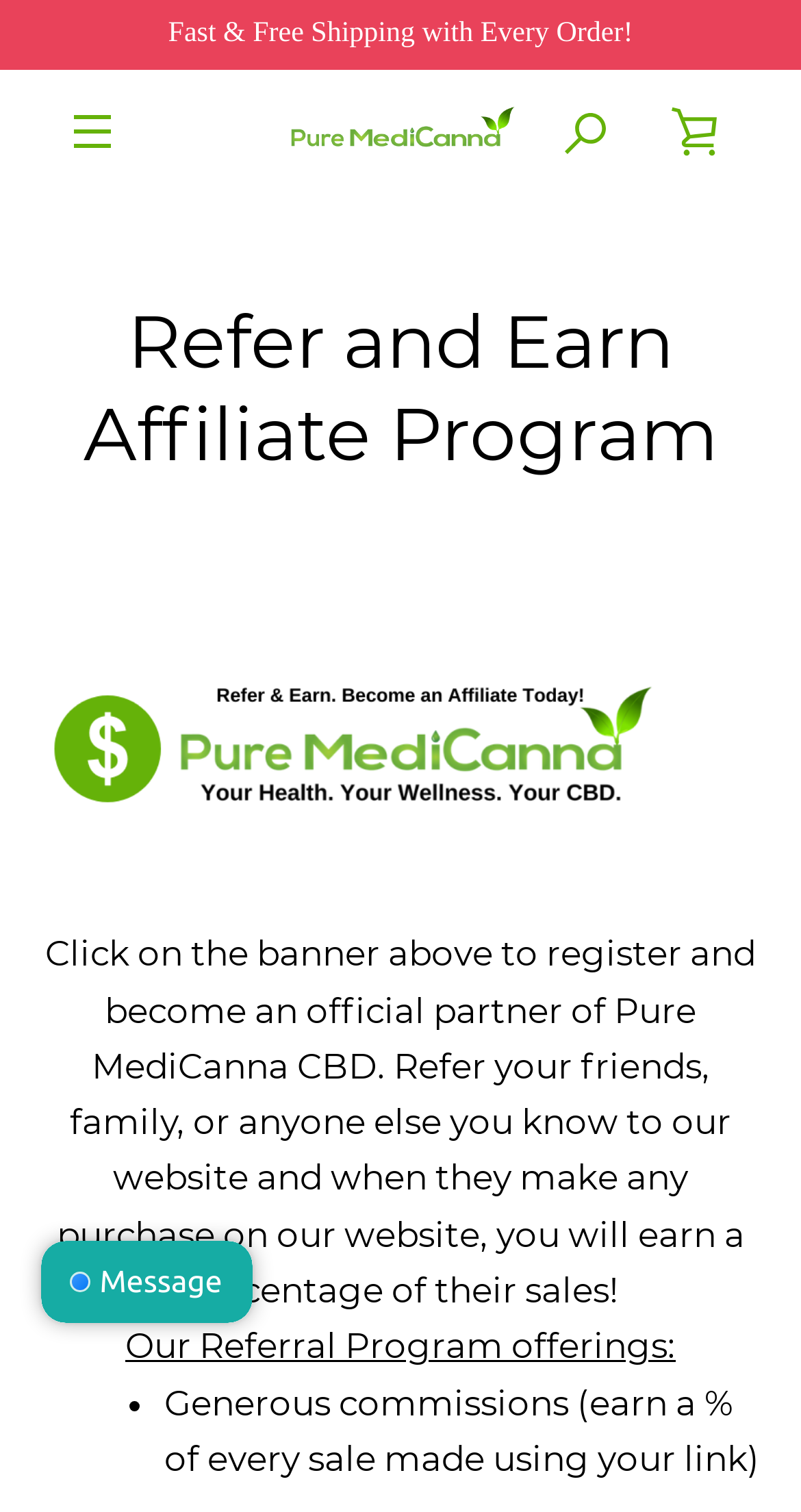Please find the bounding box coordinates of the element that must be clicked to perform the given instruction: "click on the 'add' link". The coordinates should be four float numbers from 0 to 1, i.e., [left, top, right, bottom].

None